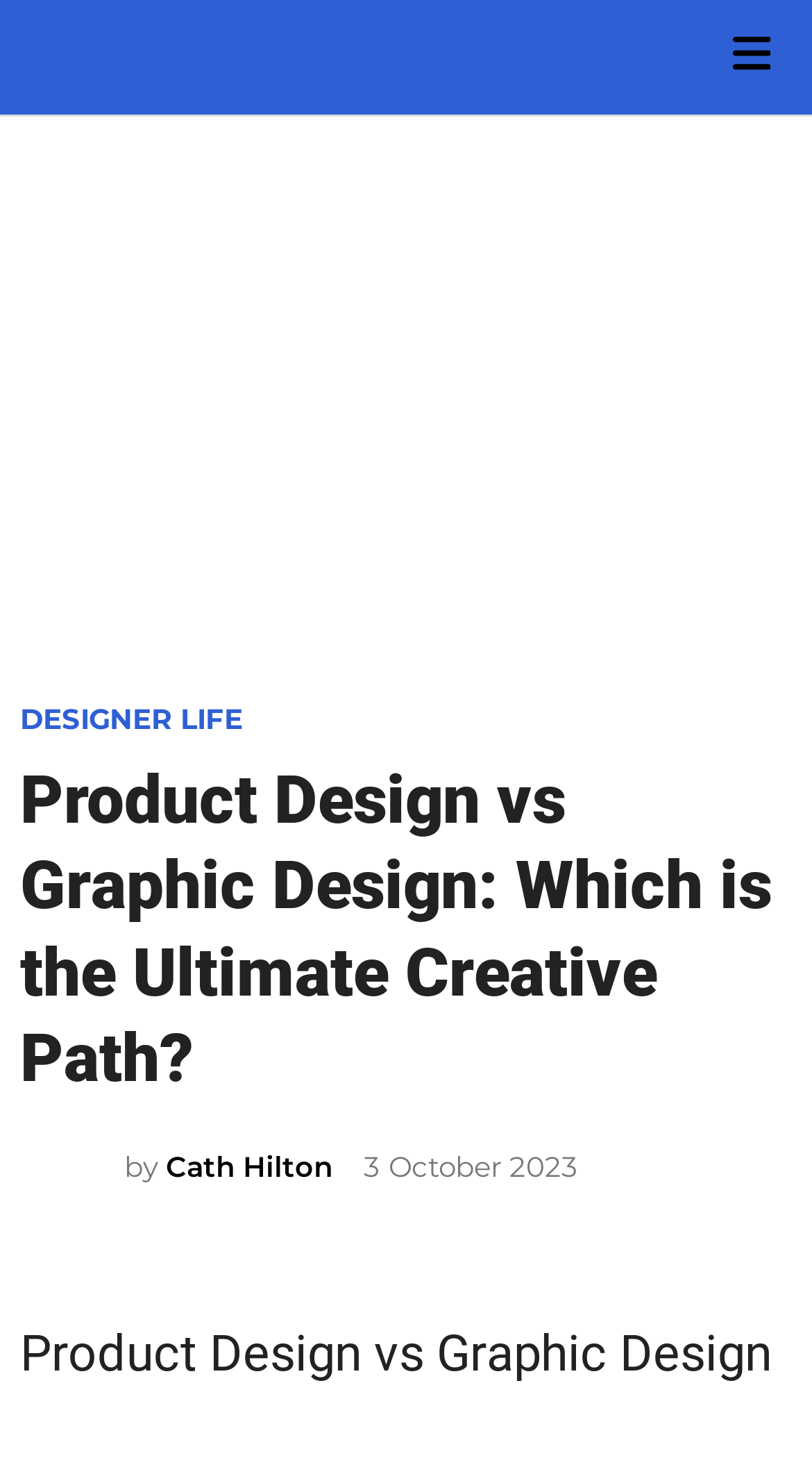Please determine the bounding box coordinates for the UI element described here. Use the format (top-left x, top-left y, bottom-right x, bottom-right y) with values bounded between 0 and 1: alt="FreeLogoPNG"

[0.025, 0.016, 0.692, 0.062]